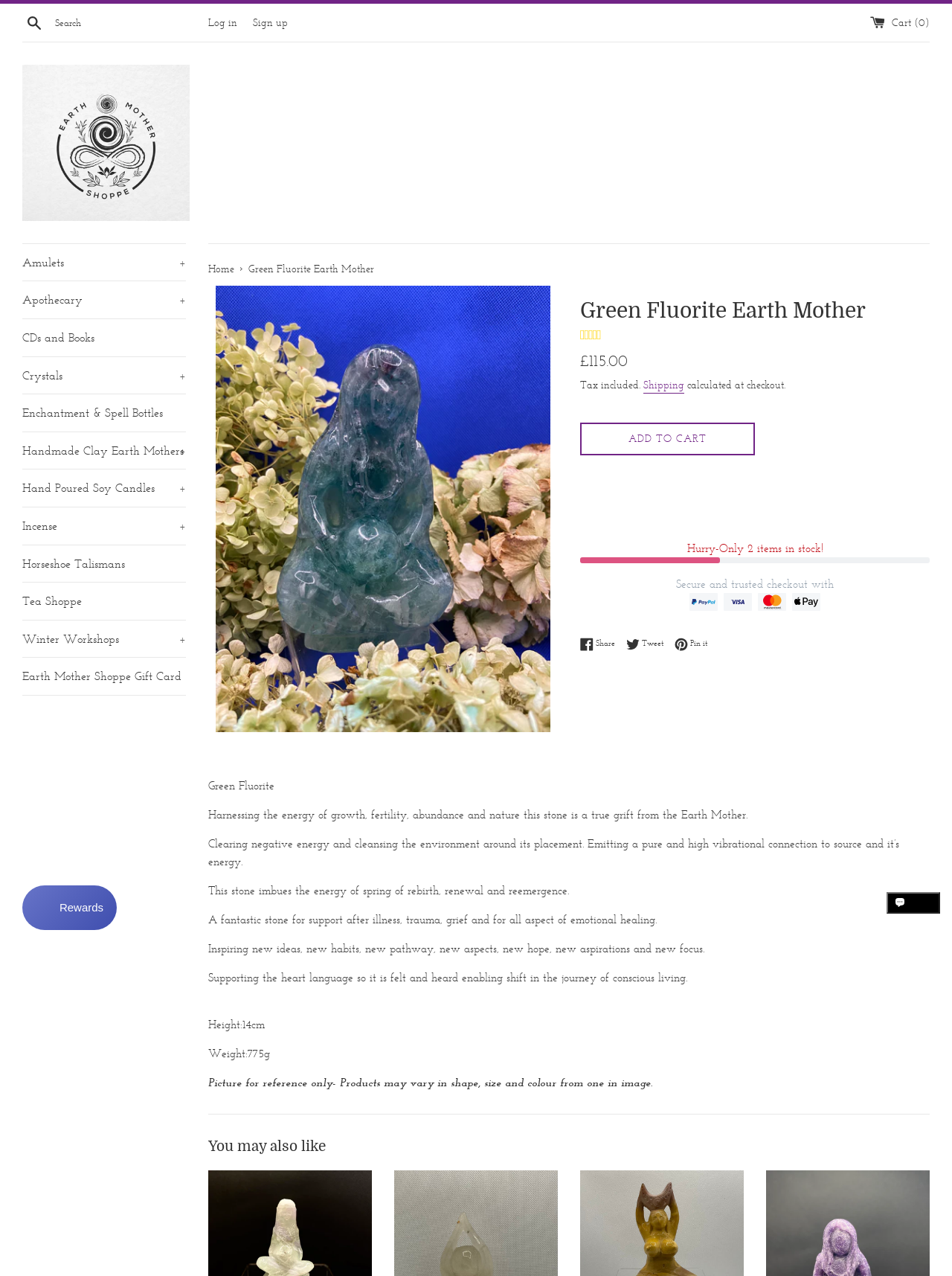What is the price of the Green Fluorite Earth Mother?
Answer briefly with a single word or phrase based on the image.

£115.00